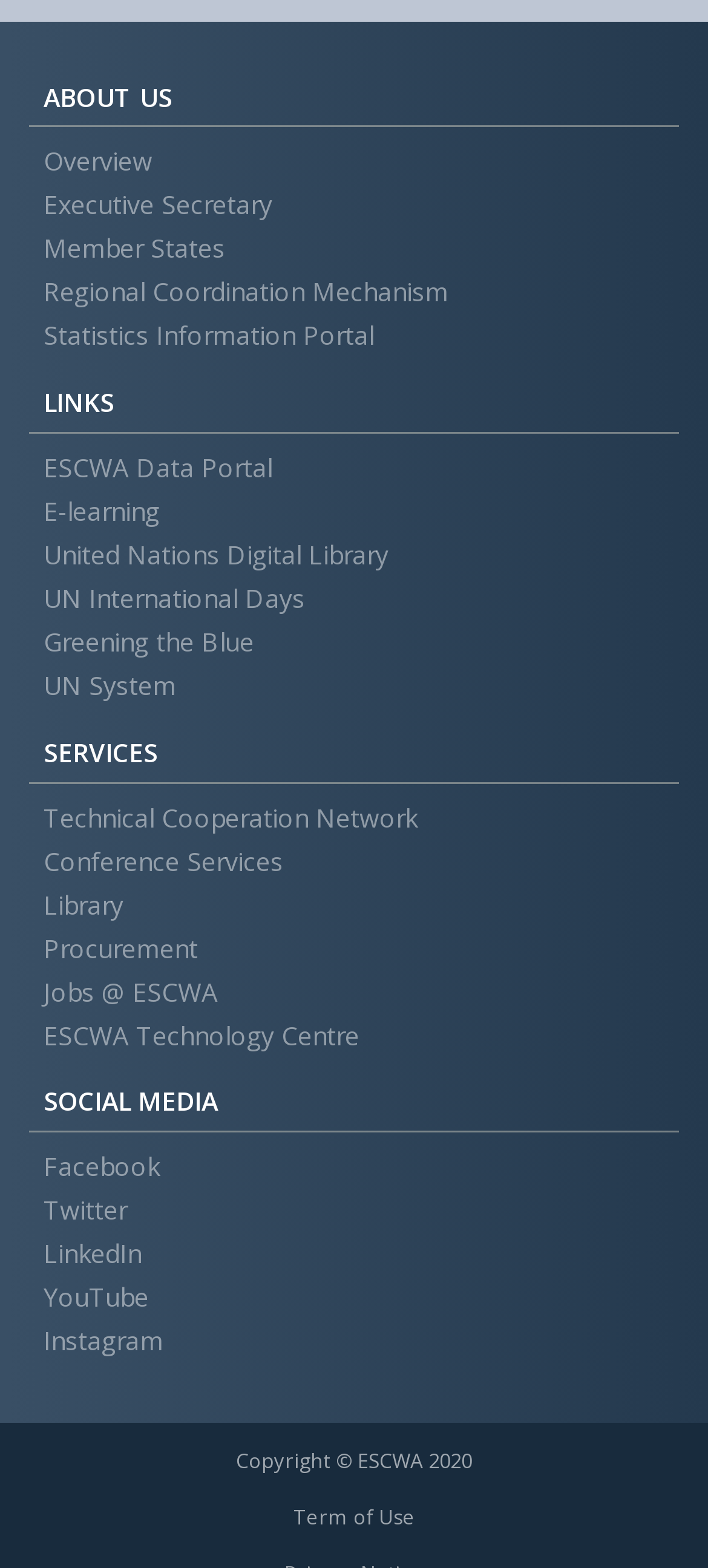Please provide the bounding box coordinates in the format (top-left x, top-left y, bottom-right x, bottom-right y). Remember, all values are floating point numbers between 0 and 1. What is the bounding box coordinate of the region described as: UN International Days

[0.041, 0.368, 0.959, 0.396]